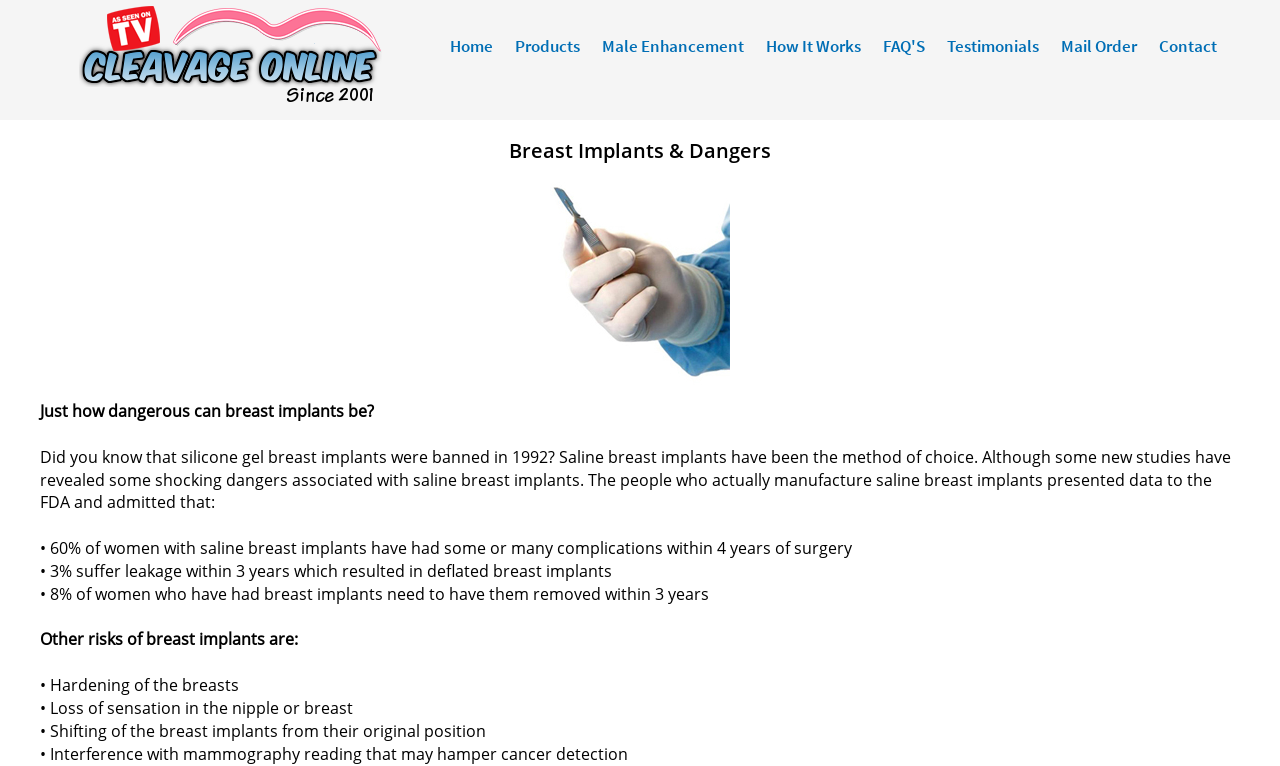Locate the bounding box coordinates of the element that needs to be clicked to carry out the instruction: "View the image of breast implants". The coordinates should be given as four float numbers ranging from 0 to 1, i.e., [left, top, right, bottom].

[0.061, 0.008, 0.298, 0.136]